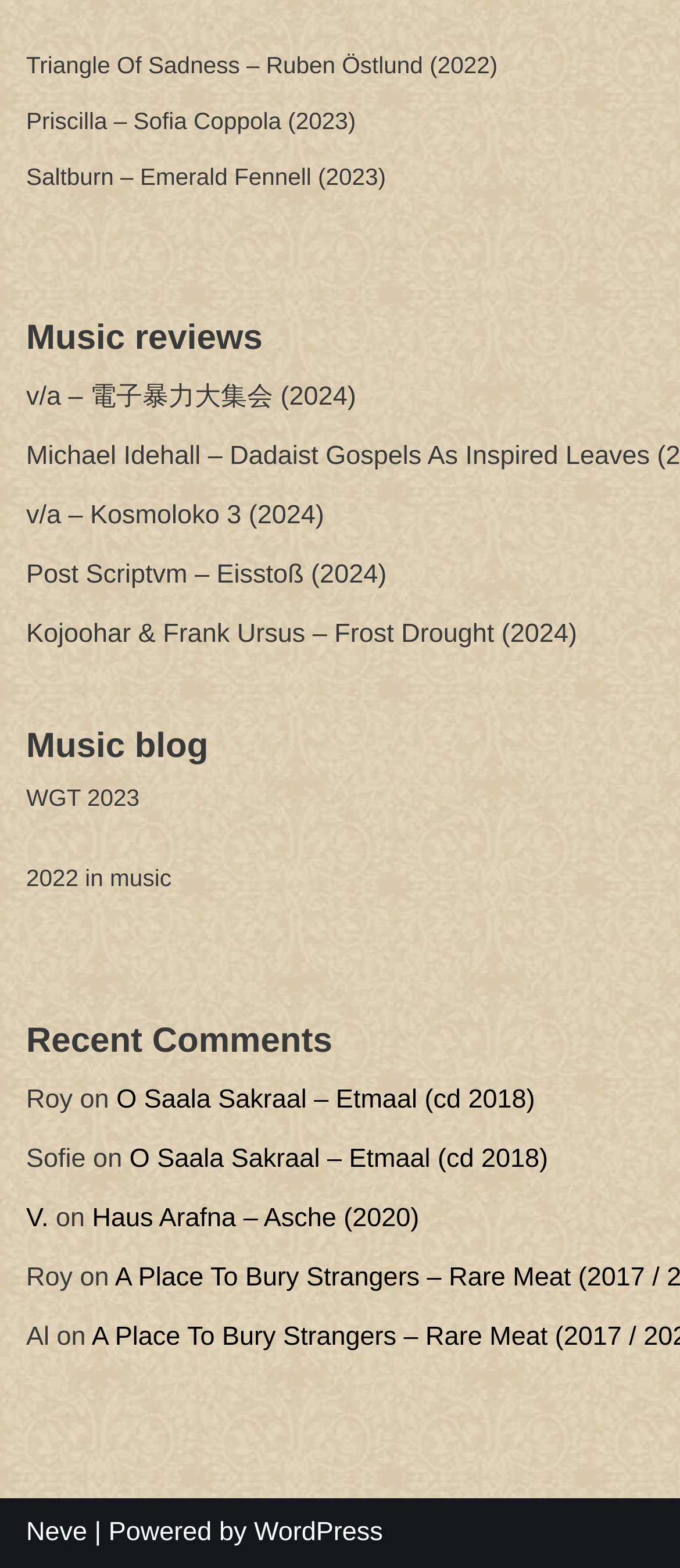What is the platform used to power the website?
Please provide a comprehensive and detailed answer to the question.

The link 'WordPress' is present at the bottom of the webpage, indicating that it is the platform used to power the website.